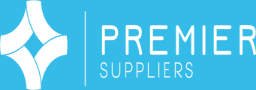Please provide a comprehensive response to the question below by analyzing the image: 
What is the font style of 'SUPPLIERS'?

According to the caption, the words 'Premier' are in bold, larger text, and 'SUPPLIERS' is in a lighter font below it, suggesting that the font style of 'SUPPLIERS' is lighter compared to 'Premier'.